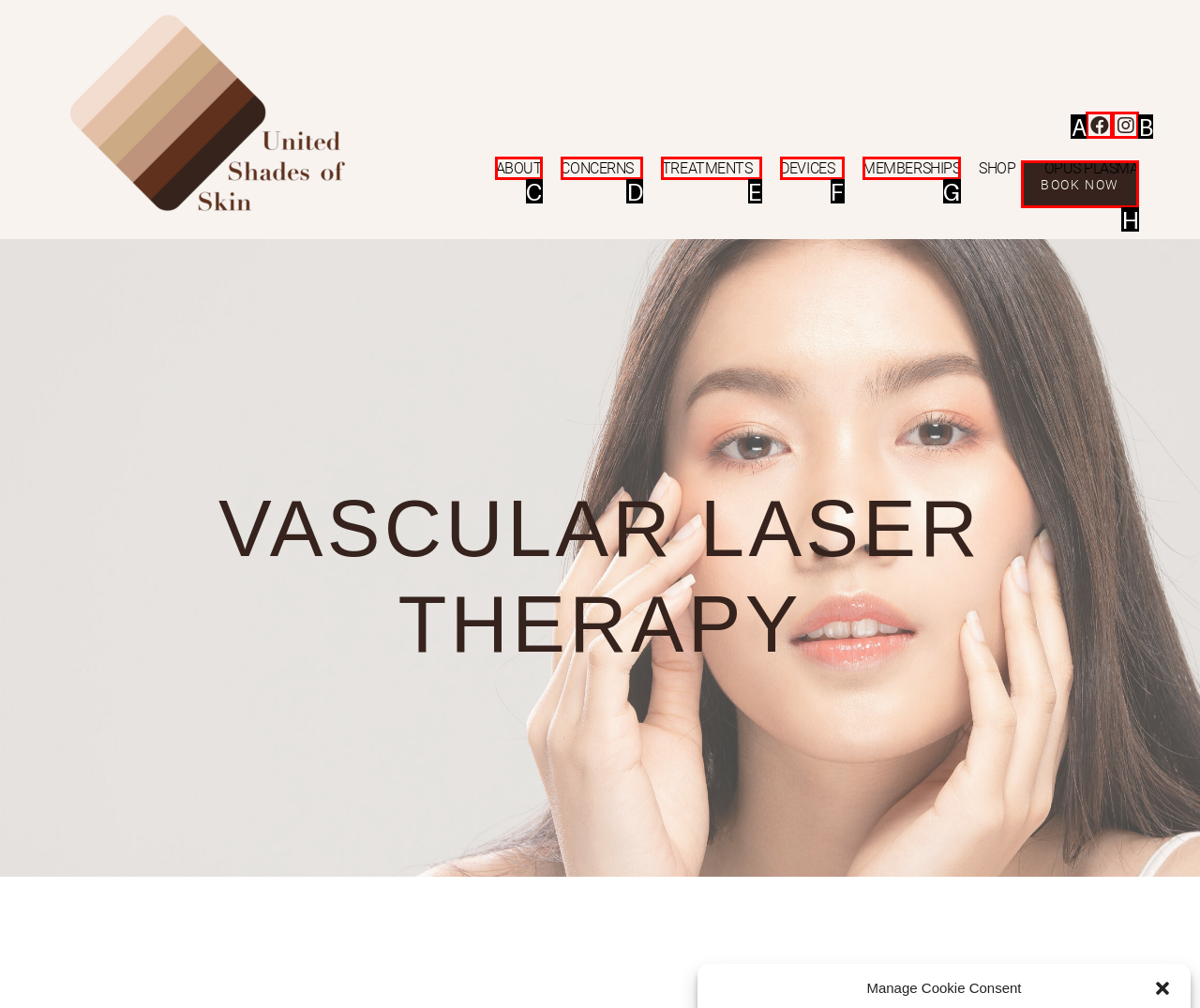What letter corresponds to the UI element described here: Book now
Reply with the letter from the options provided.

H